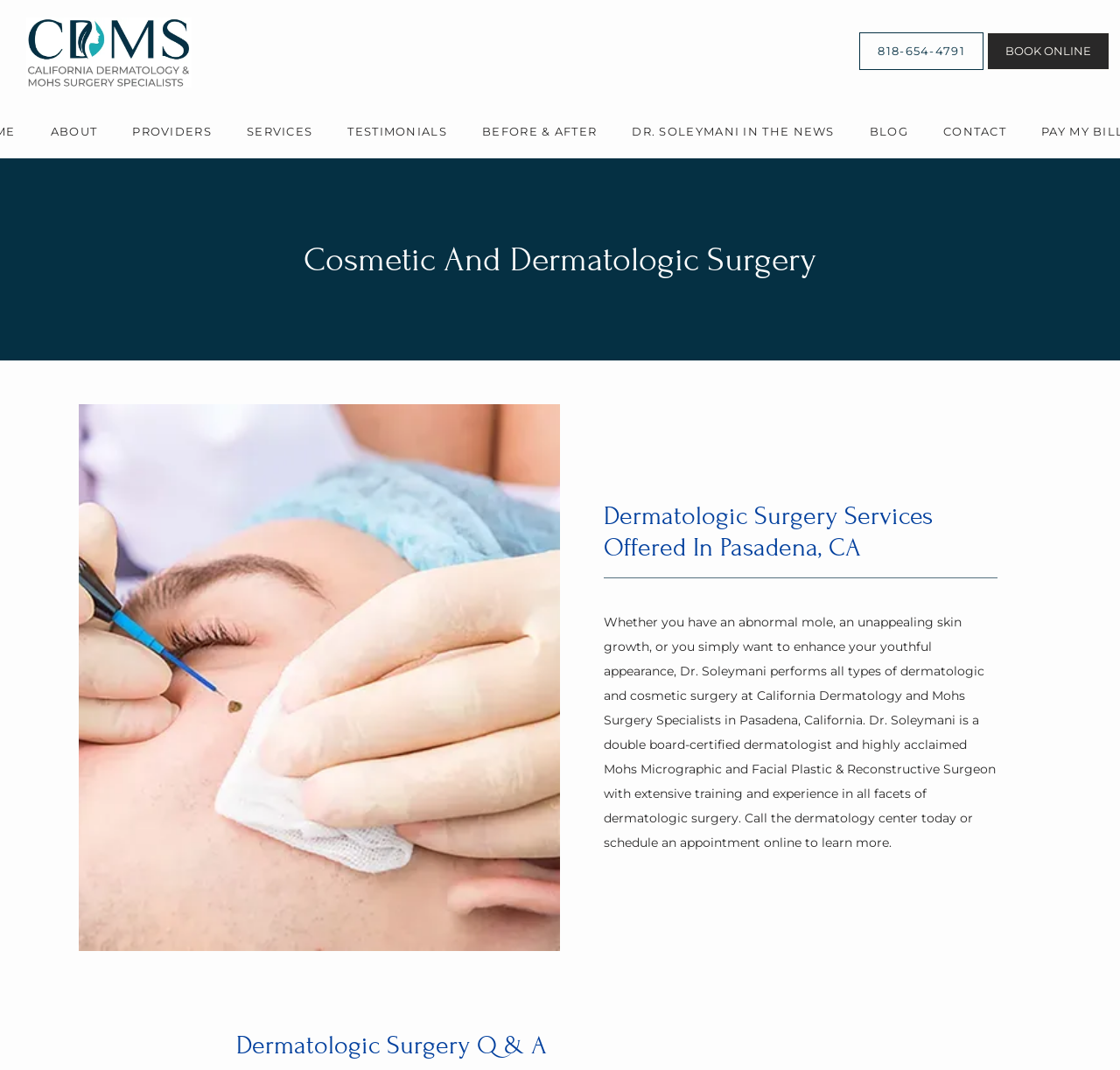What type of surgery is offered?
Please answer using one word or phrase, based on the screenshot.

Dermatologic and cosmetic